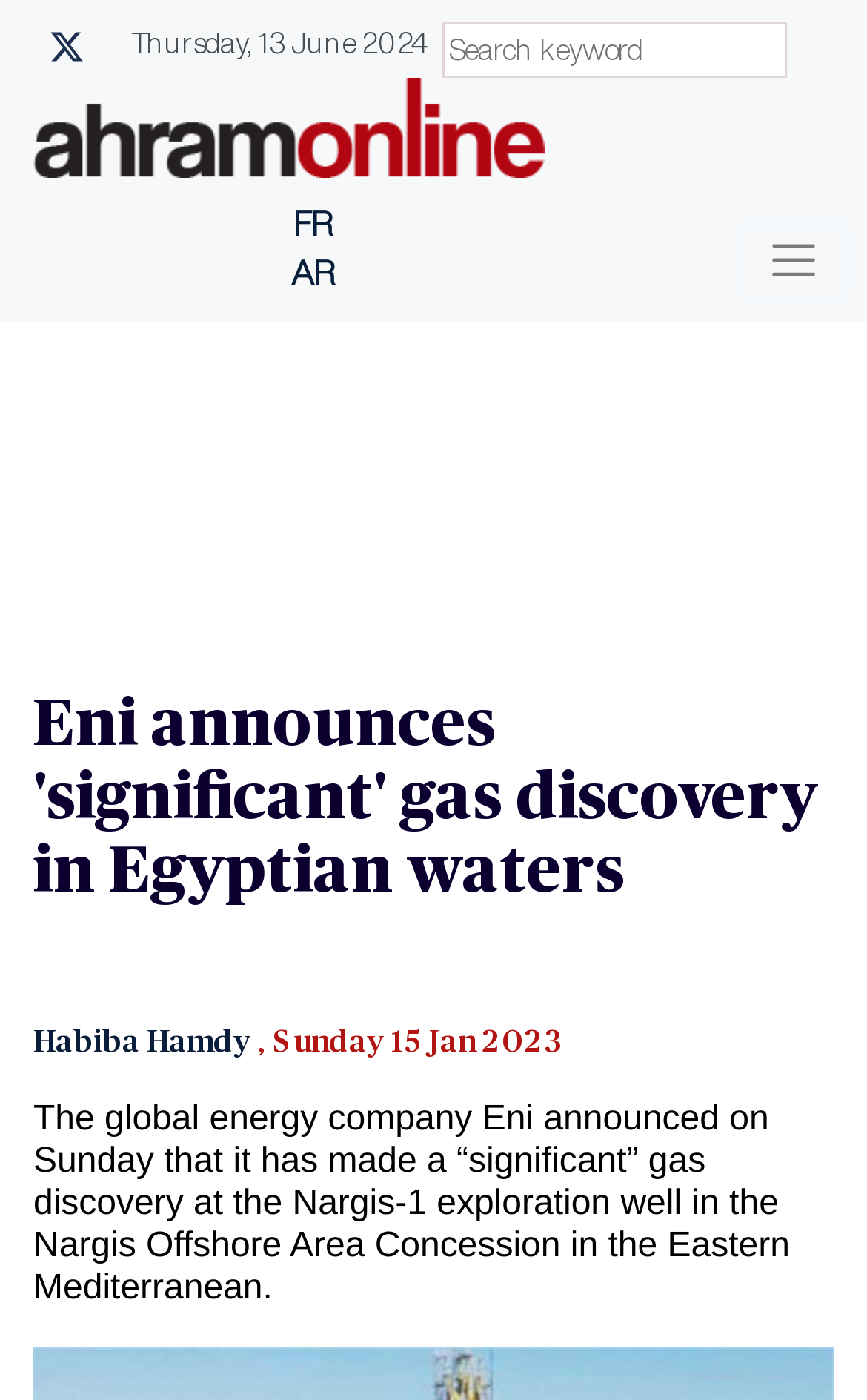Provide a short answer using a single word or phrase for the following question: 
What language options are available?

FR, AR